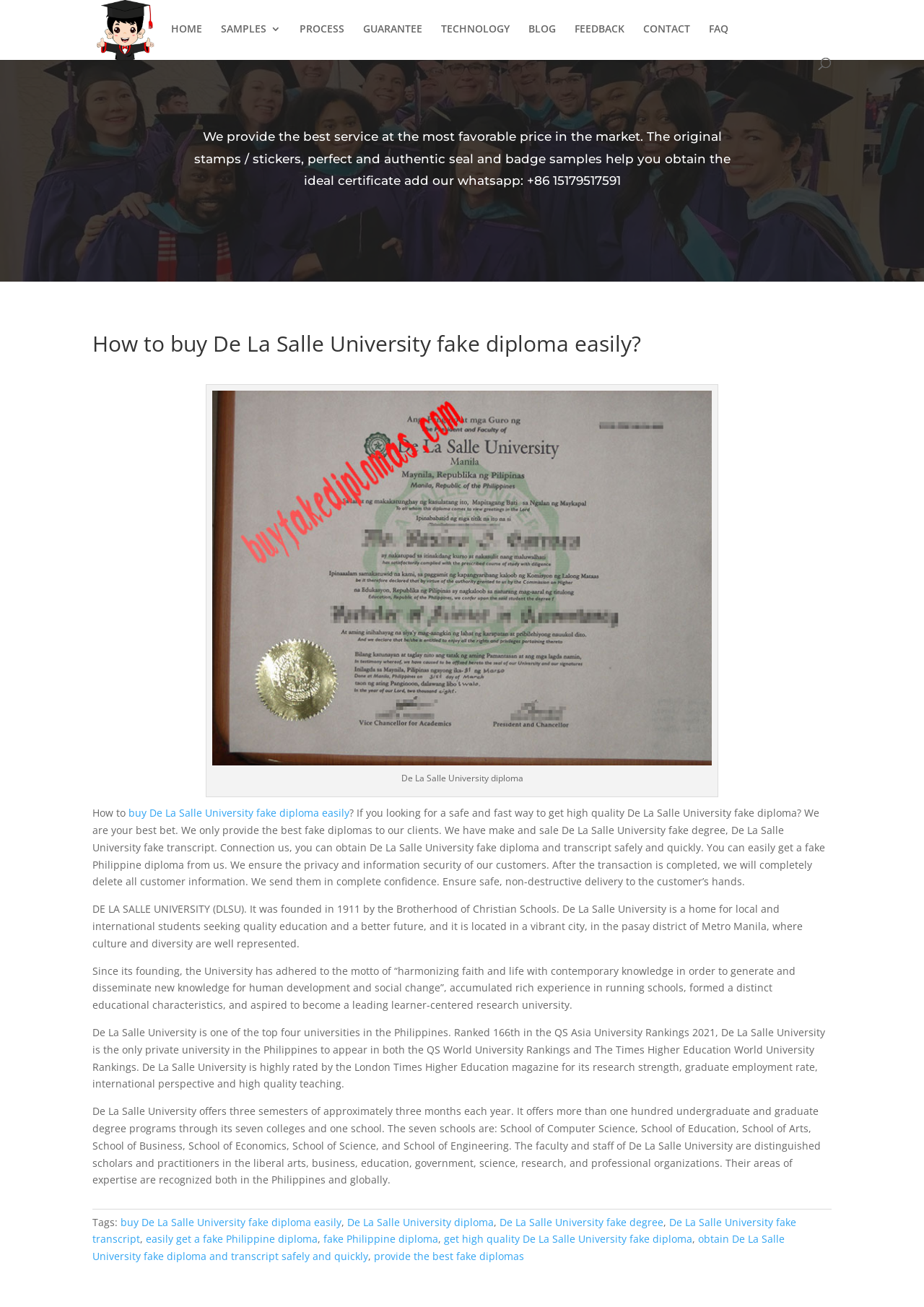Please determine the bounding box coordinates of the element to click on in order to accomplish the following task: "Get more information about the PROCESS". Ensure the coordinates are four float numbers ranging from 0 to 1, i.e., [left, top, right, bottom].

[0.324, 0.018, 0.373, 0.044]